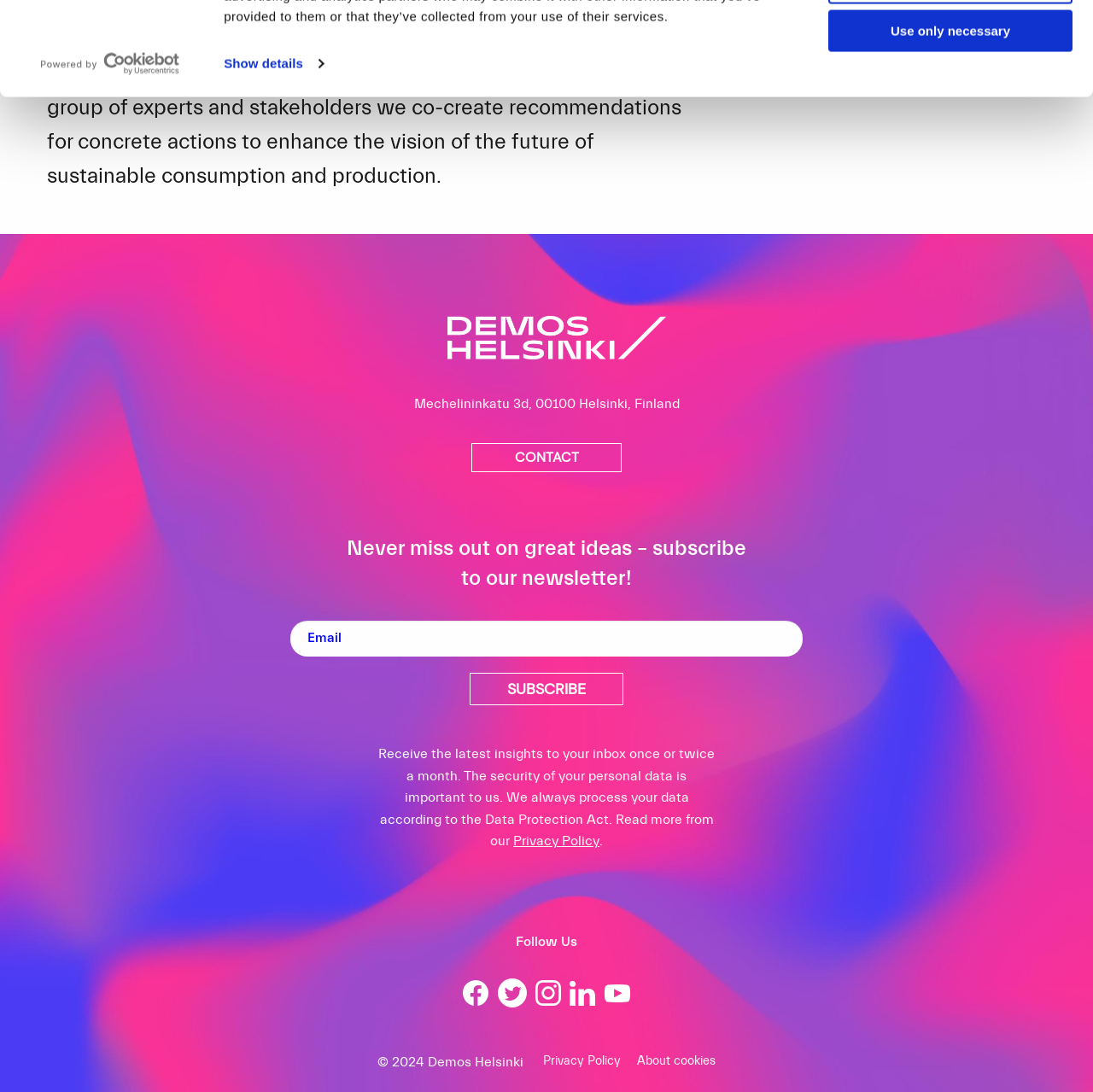Determine the bounding box coordinates of the clickable element to complete this instruction: "Click the CONTACT link". Provide the coordinates in the format of four float numbers between 0 and 1, [left, top, right, bottom].

[0.431, 0.405, 0.569, 0.432]